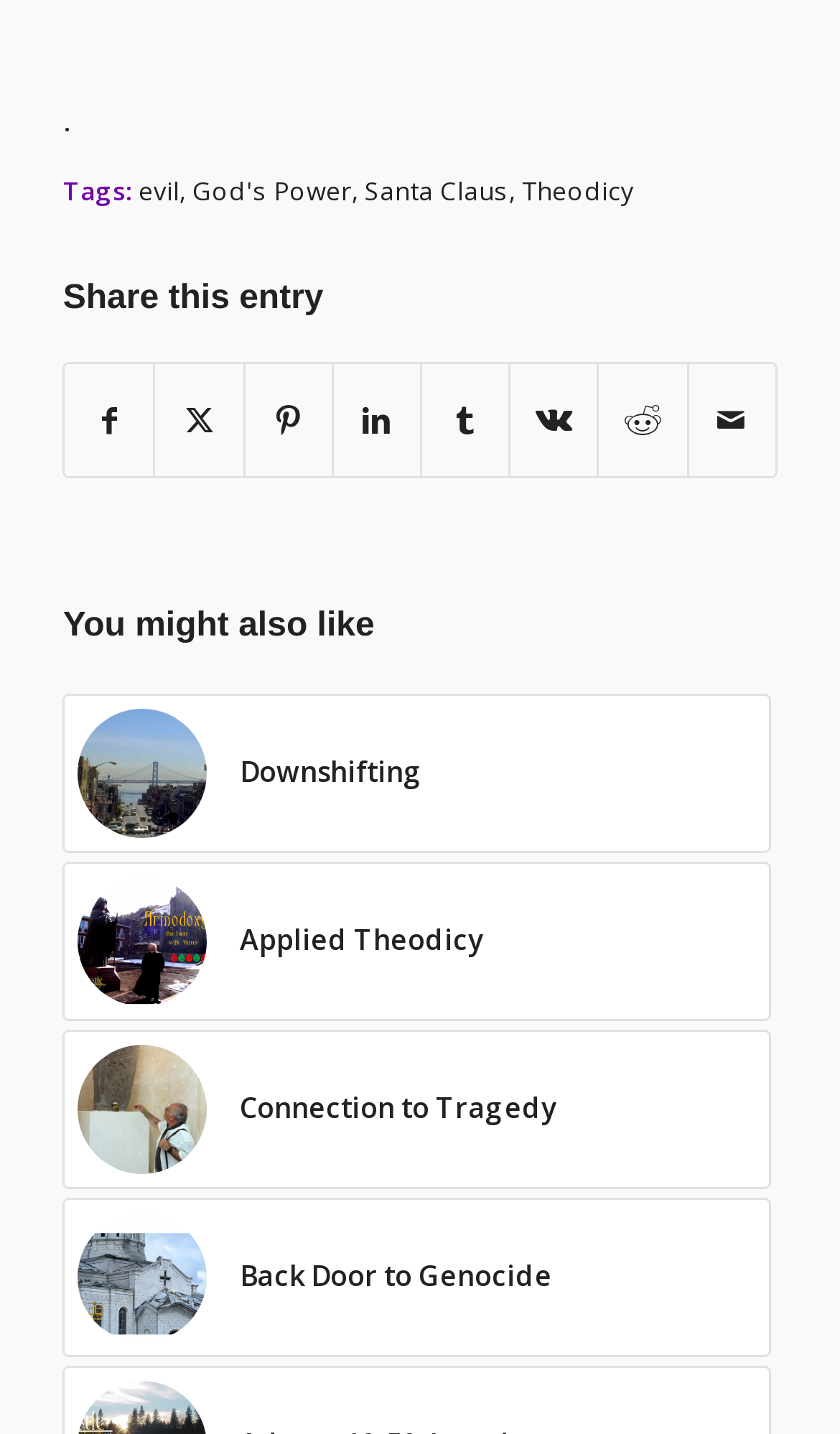Please locate the UI element described by "Theodicy" and provide its bounding box coordinates.

[0.621, 0.121, 0.754, 0.145]